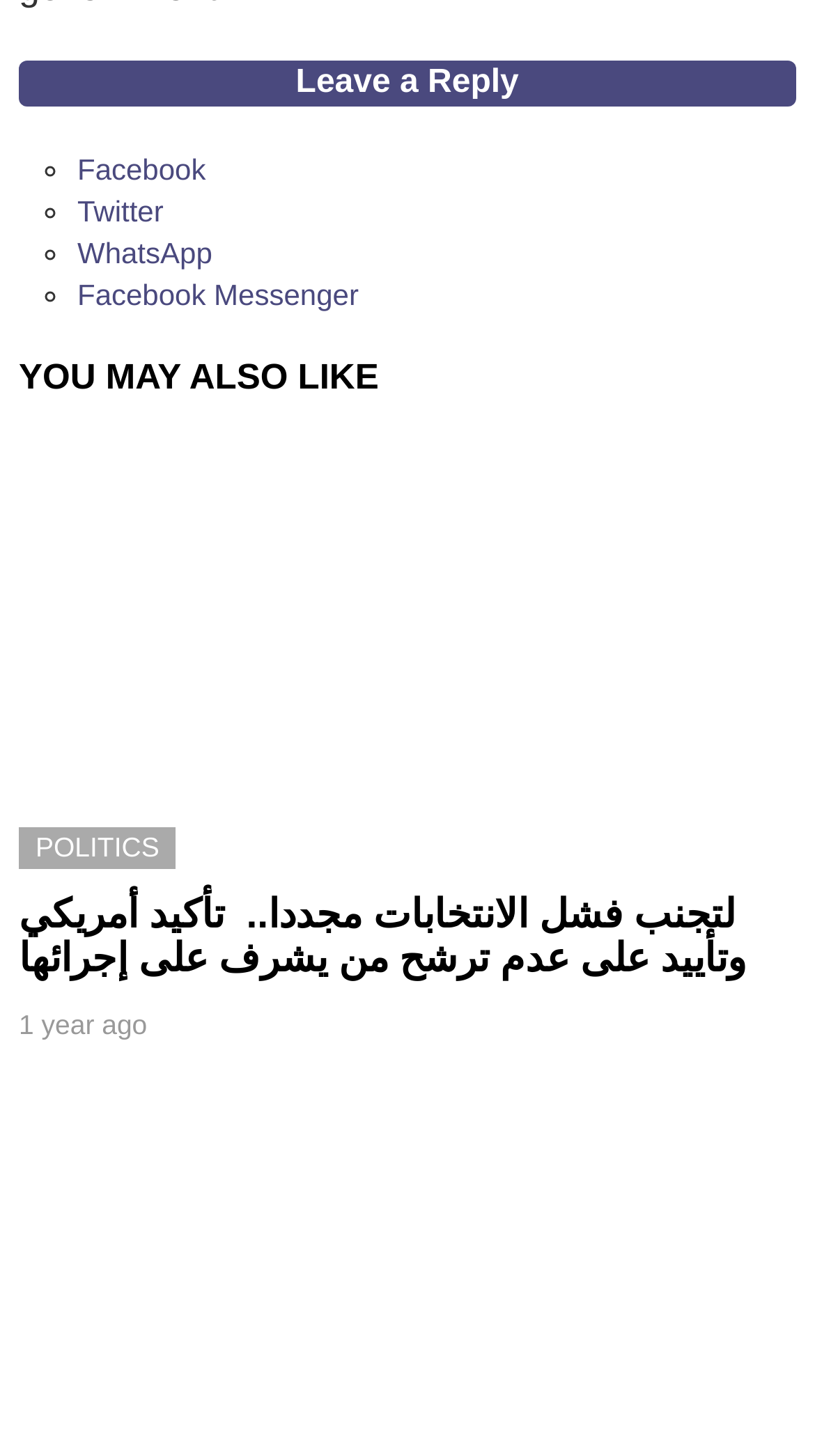Please give a concise answer to this question using a single word or phrase: 
What is the language of the article?

Arabic